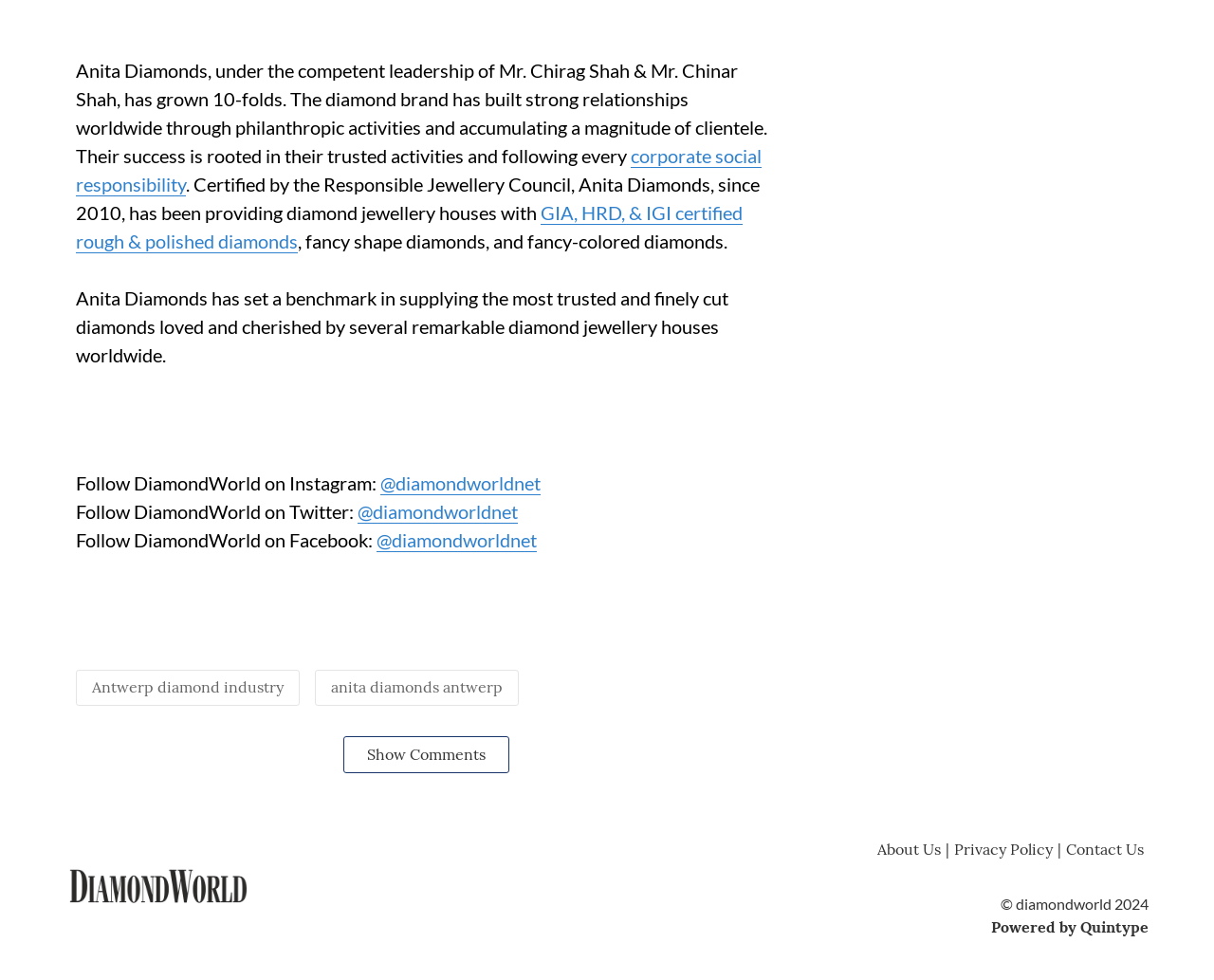With reference to the image, please provide a detailed answer to the following question: What social media platforms can you follow DiamondWorld on?

The webpage provides links to follow DiamondWorld on Instagram, Twitter, and Facebook, as indicated by the StaticText elements with IDs 362, 365, and 368, respectively.